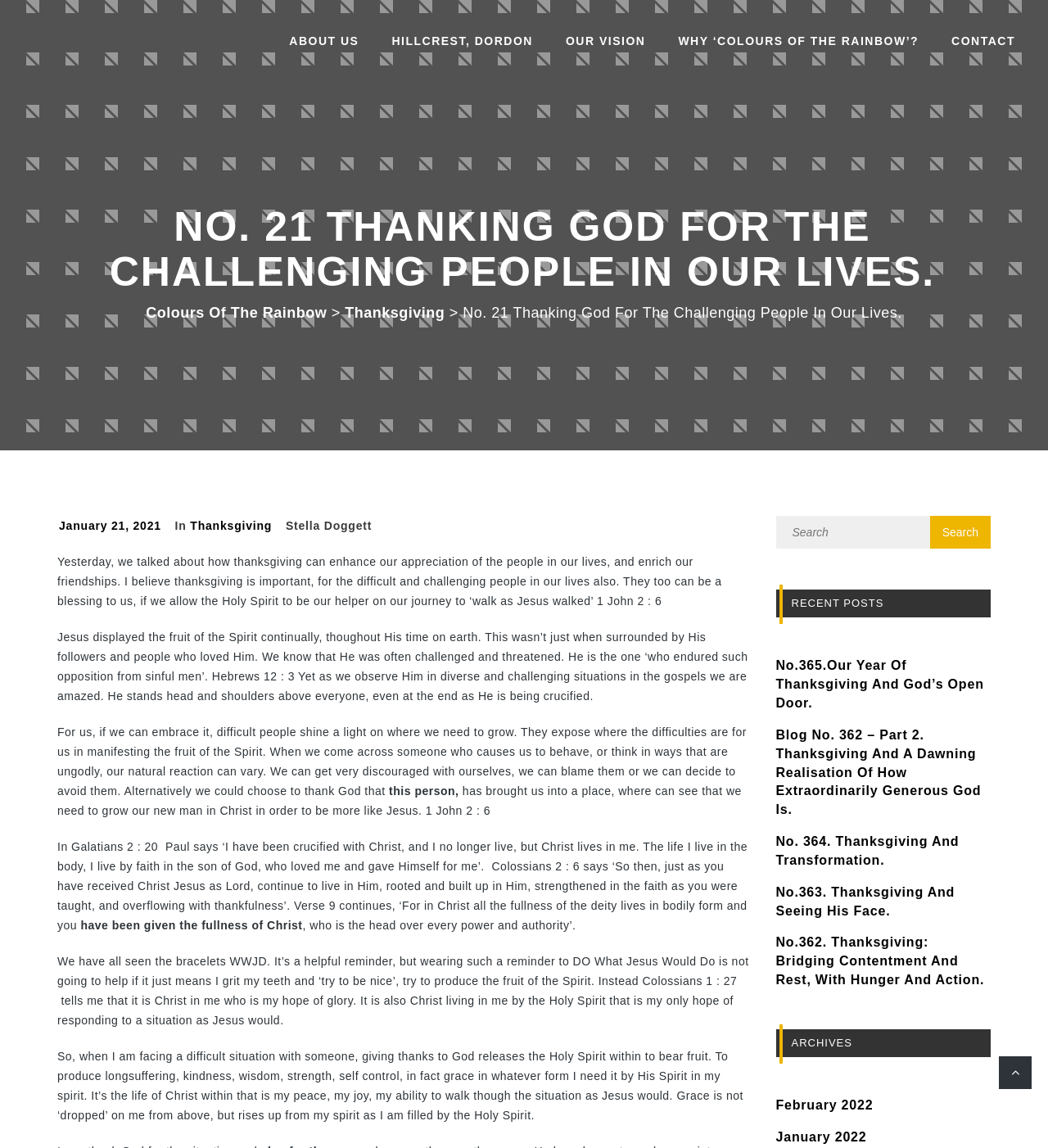How many recent posts are listed?
Provide a detailed and well-explained answer to the question.

I counted the number of links under the 'RECENT POSTS' heading, which are 'No.365.Our Year Of Thanksgiving And God’s Open Door.', 'Blog No. 362 – Part 2. Thanksgiving And A Dawning Realisation Of How Extraordinarily Generous God Is.', 'No. 364. Thanksgiving And Transformation.', 'No.363. Thanksgiving And Seeing His Face.', and 'No.362. Thanksgiving: Bridging Contentment And Rest, With Hunger And Action.'. There are 5 links in total.